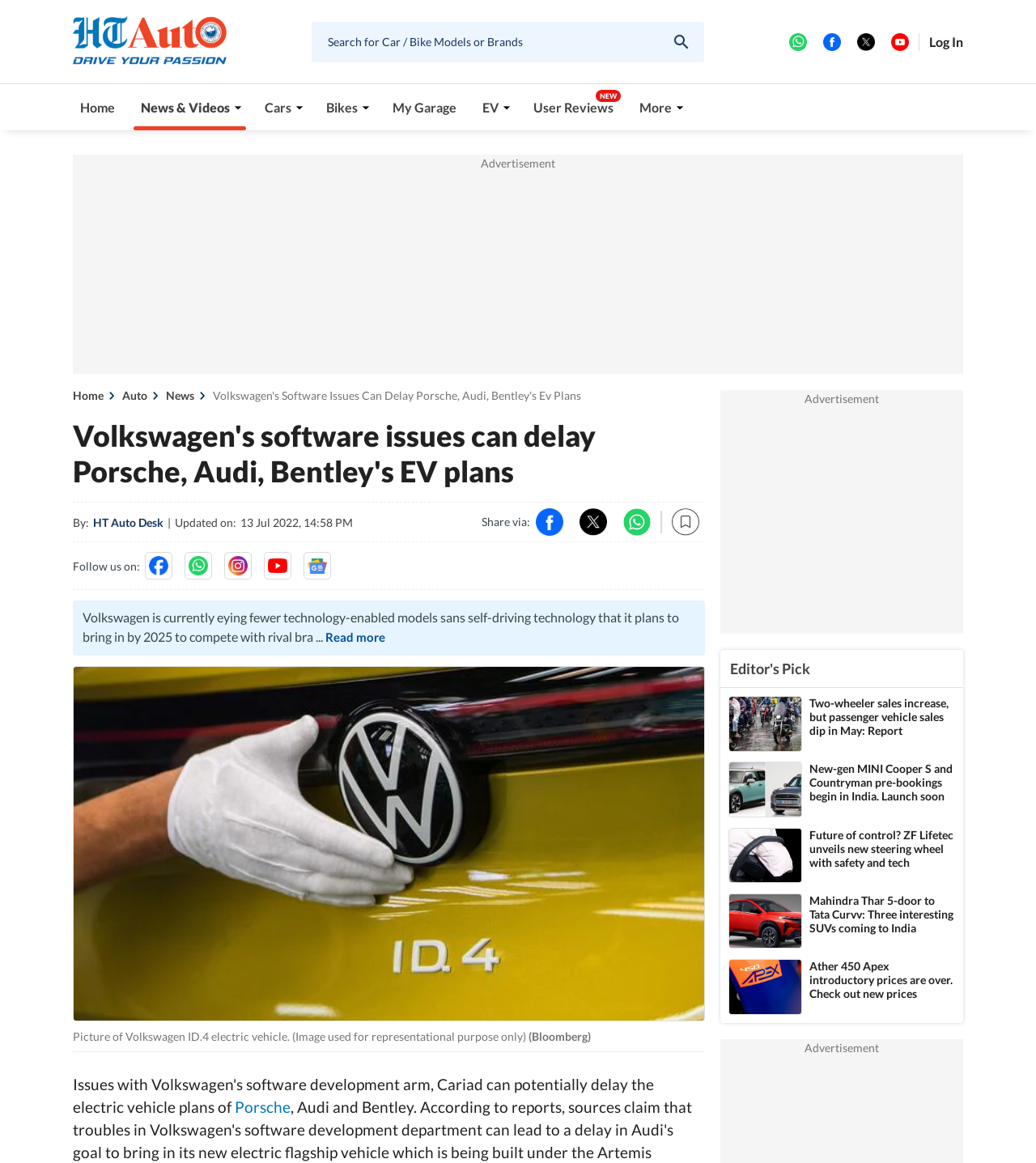Please find the bounding box coordinates of the element that needs to be clicked to perform the following instruction: "Log In". The bounding box coordinates should be four float numbers between 0 and 1, represented as [left, top, right, bottom].

[0.897, 0.029, 0.93, 0.043]